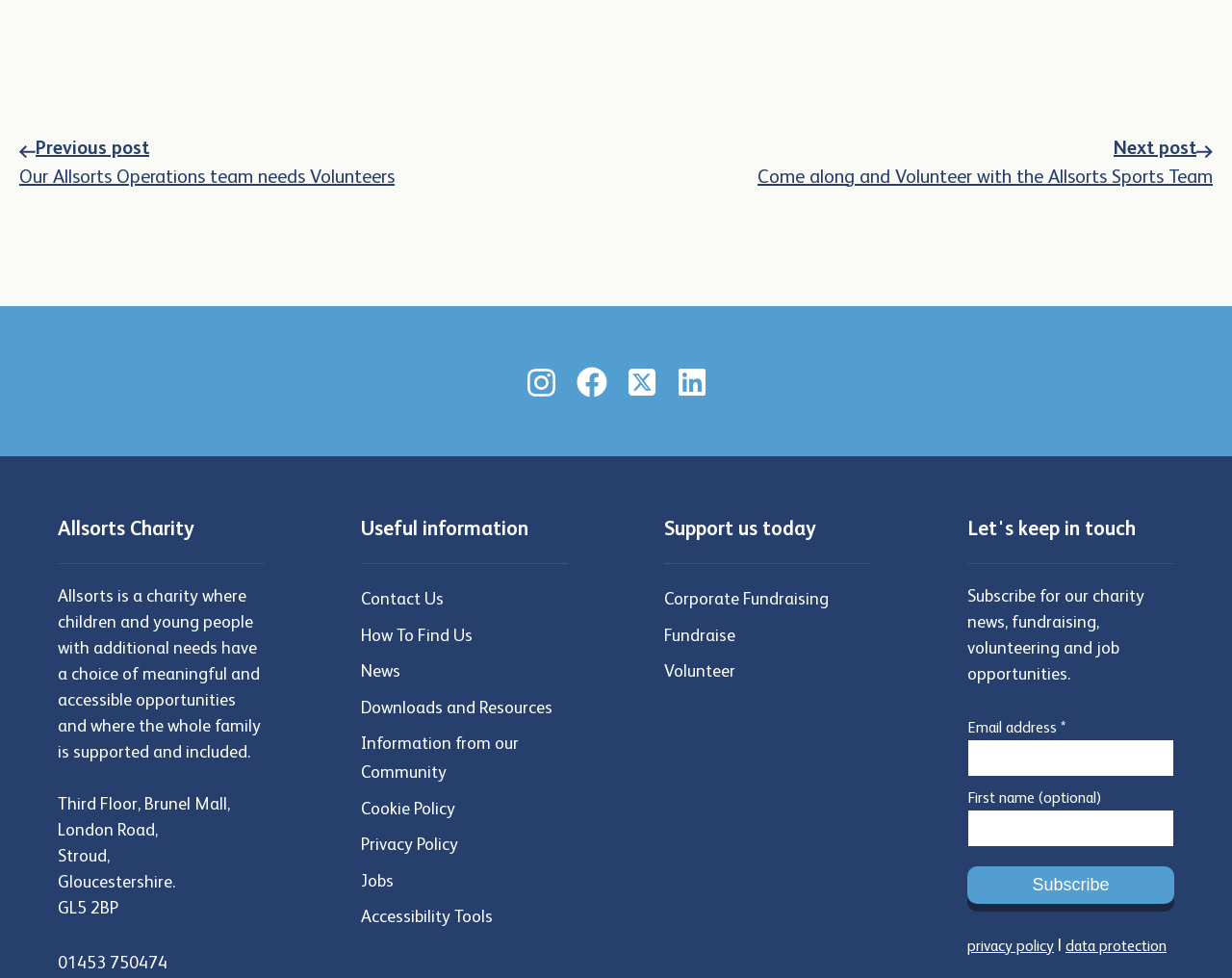Determine the bounding box coordinates of the element's region needed to click to follow the instruction: "View the 'News' page". Provide these coordinates as four float numbers between 0 and 1, formatted as [left, top, right, bottom].

[0.293, 0.676, 0.325, 0.696]